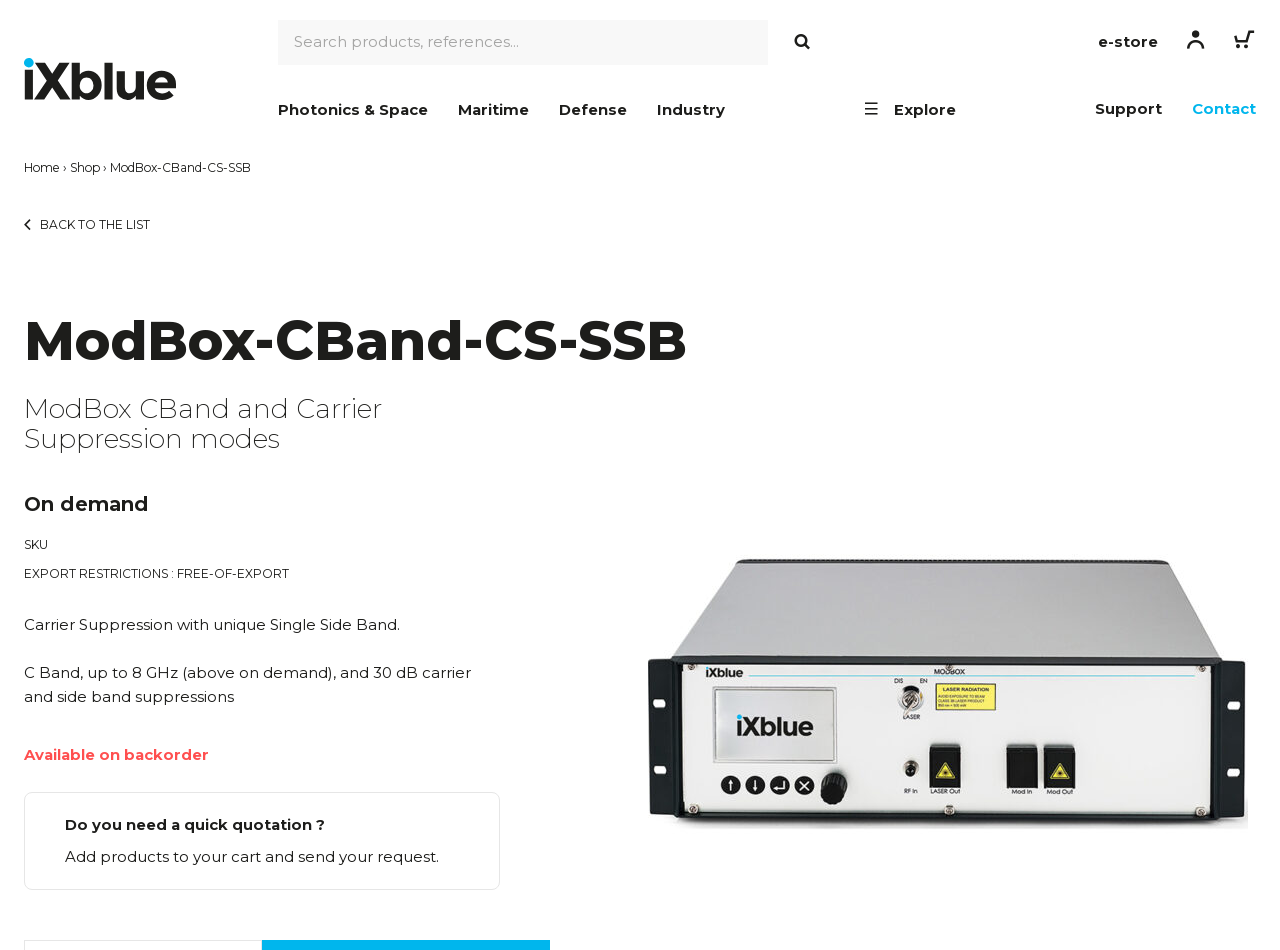What can be done to get a quick quotation?
Please provide a comprehensive and detailed answer to the question.

The instructions for getting a quick quotation can be found in the product description. The link element with the text 'Do you need a quick quotation? Add products to your cart and send your request.' indicates that to get a quick quotation, one needs to add products to their cart and send a request.